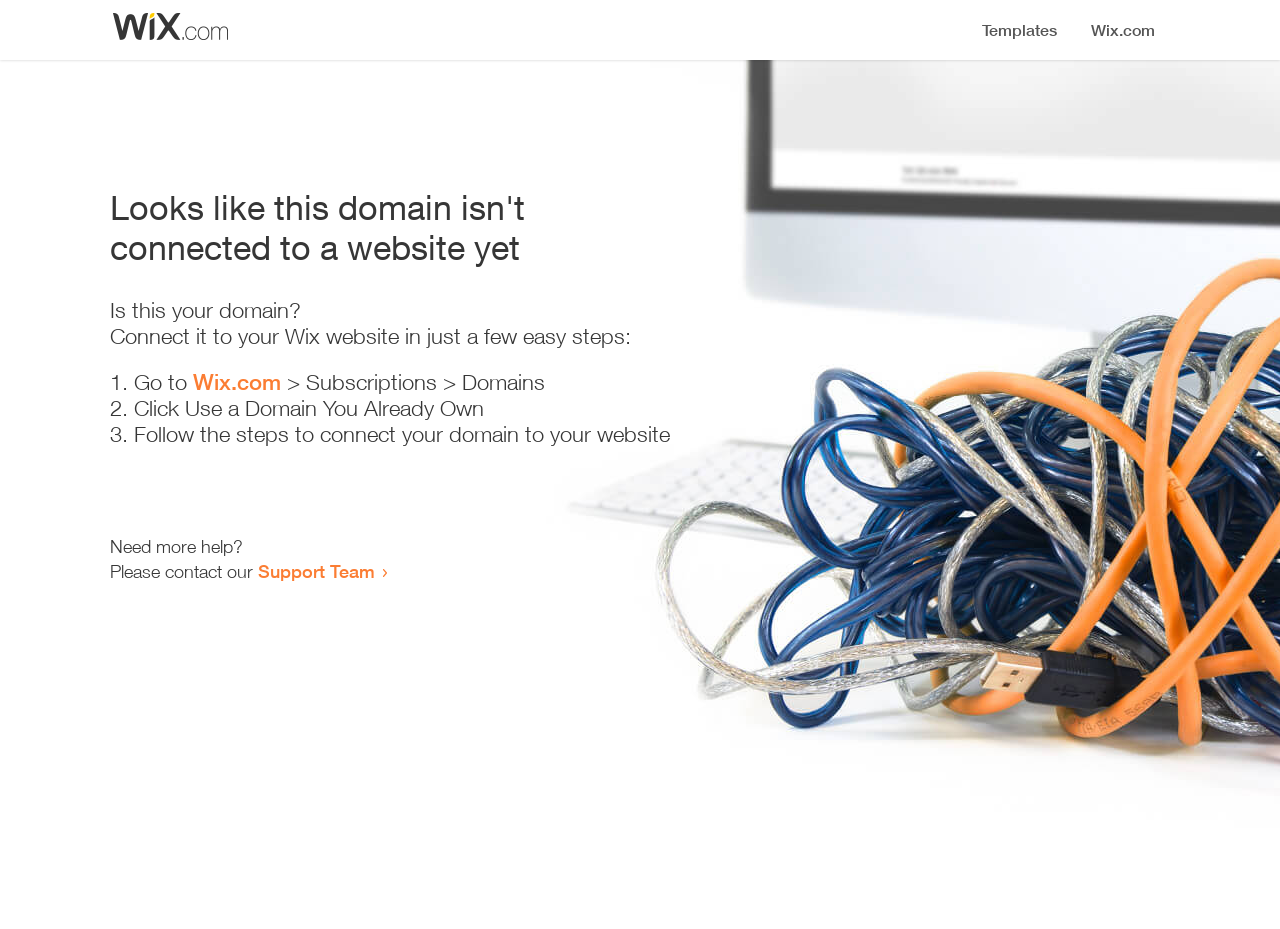Locate the heading on the webpage and return its text.

Looks like this domain isn't
connected to a website yet